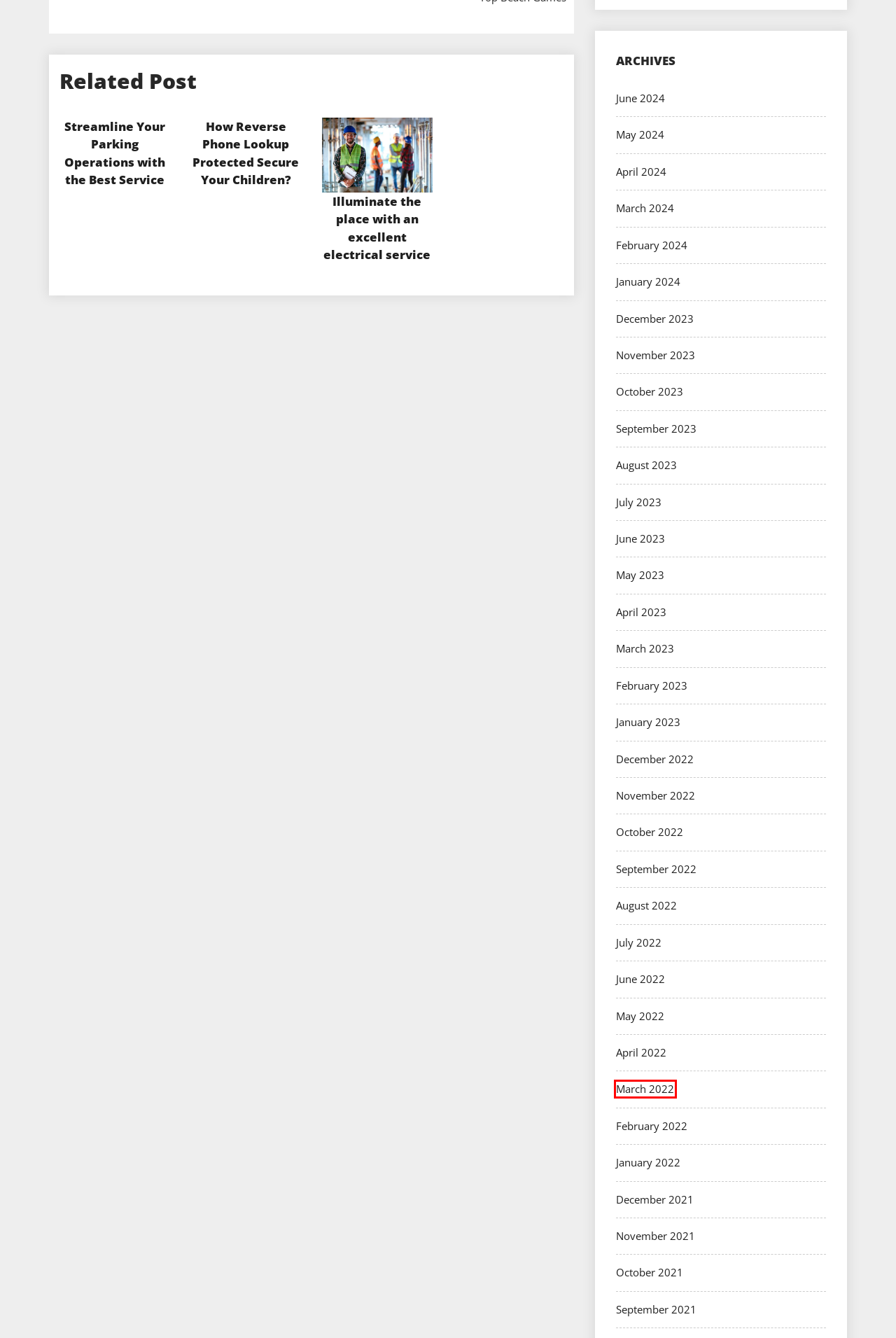Observe the provided screenshot of a webpage that has a red rectangle bounding box. Determine the webpage description that best matches the new webpage after clicking the element inside the red bounding box. Here are the candidates:
A. March 2022 – Search New Things
B. September 2021 – Search New Things
C. October 2022 – Search New Things
D. April 2023 – Search New Things
E. September 2023 – Search New Things
F. May 2022 – Search New Things
G. May 2024 – Search New Things
H. November 2021 – Search New Things

A